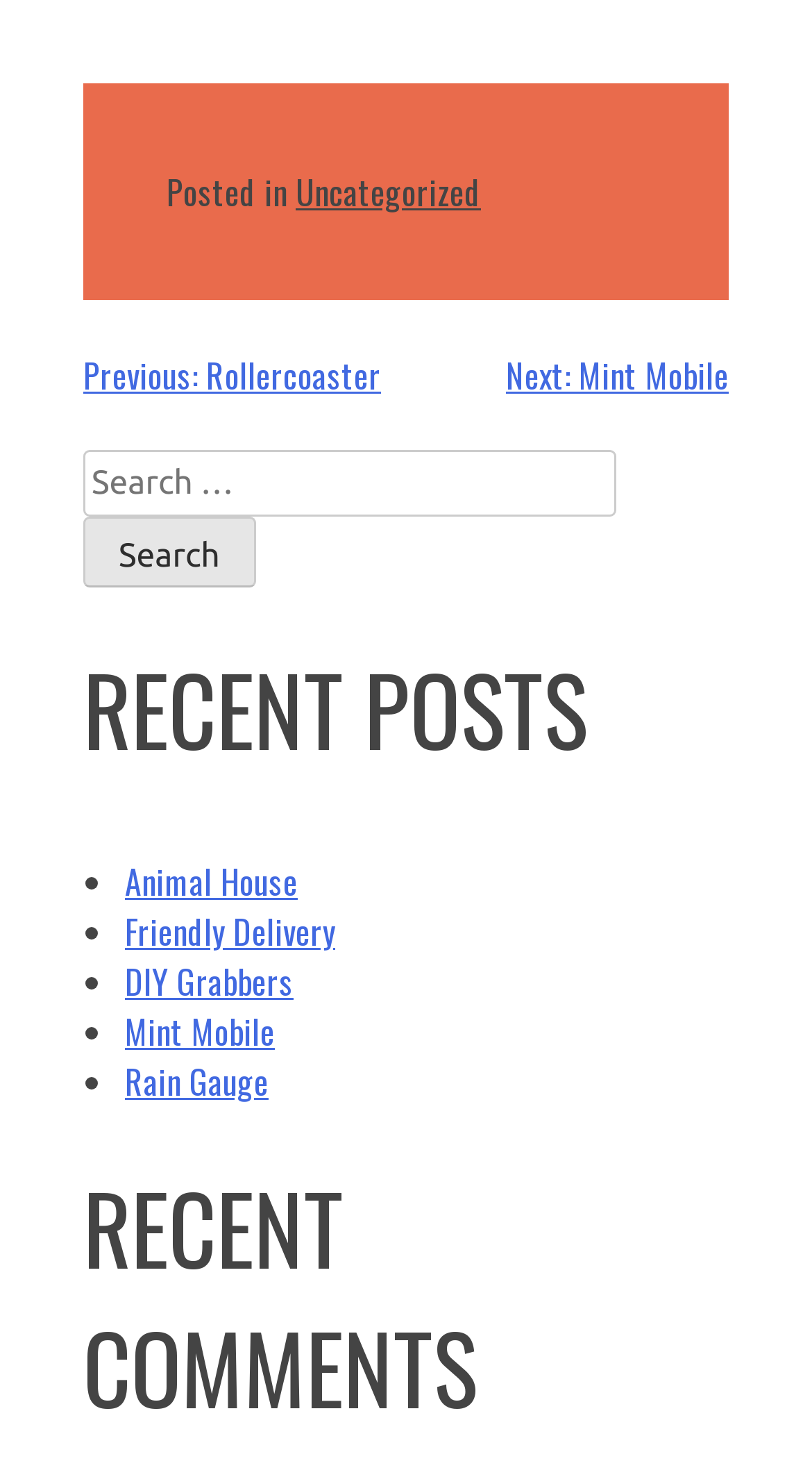Please reply to the following question with a single word or a short phrase:
How many recent posts are listed?

5